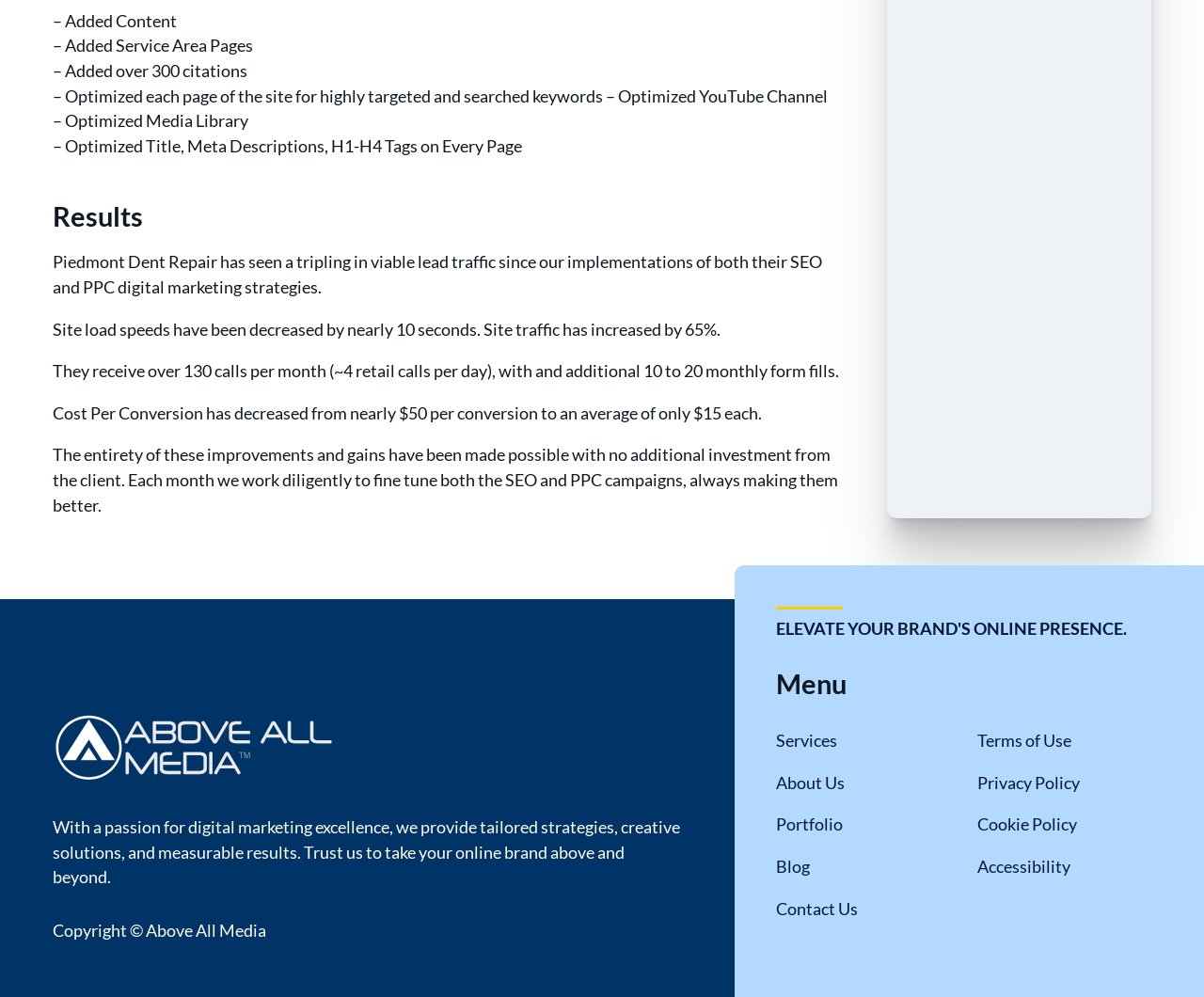Select the bounding box coordinates of the element I need to click to carry out the following instruction: "Click on 'Contact Us'".

[0.644, 0.899, 0.712, 0.924]